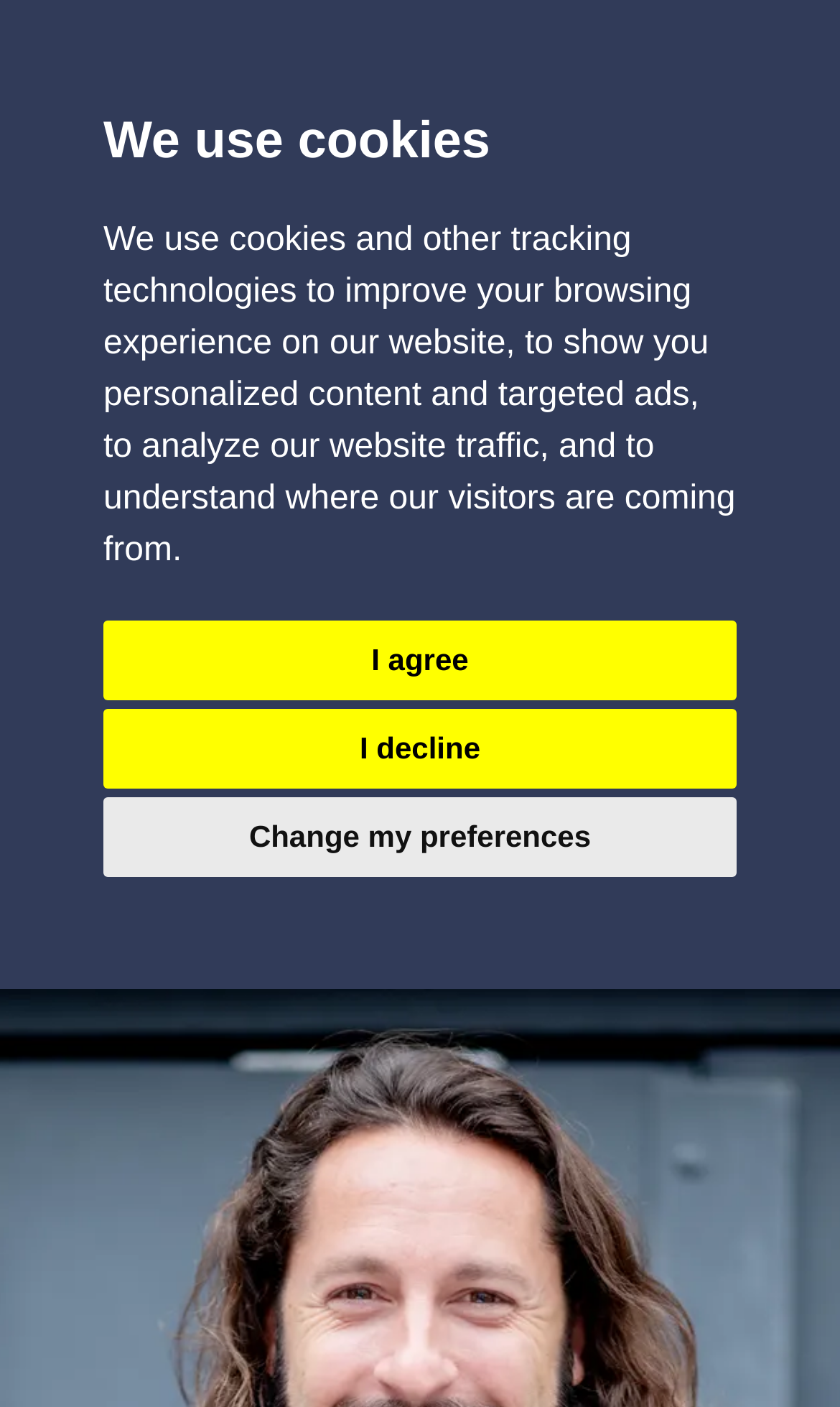Use the details in the image to answer the question thoroughly: 
What is the function of the 'Open main menu' button?

I inferred the function of the button by analyzing its location and context. The button is located in the navigation section of the webpage, suggesting that it is used to open the main menu of the webpage.